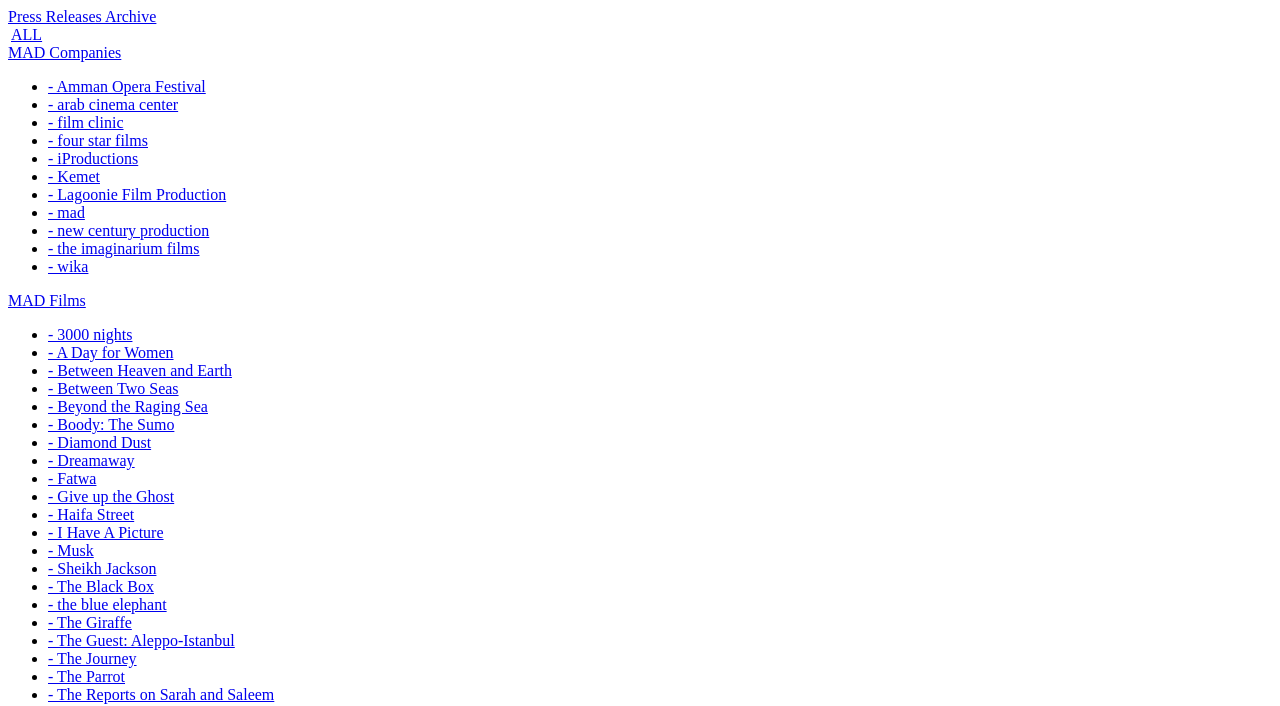Determine the bounding box coordinates of the region that needs to be clicked to achieve the task: "View MAD Companies".

[0.006, 0.062, 0.095, 0.086]